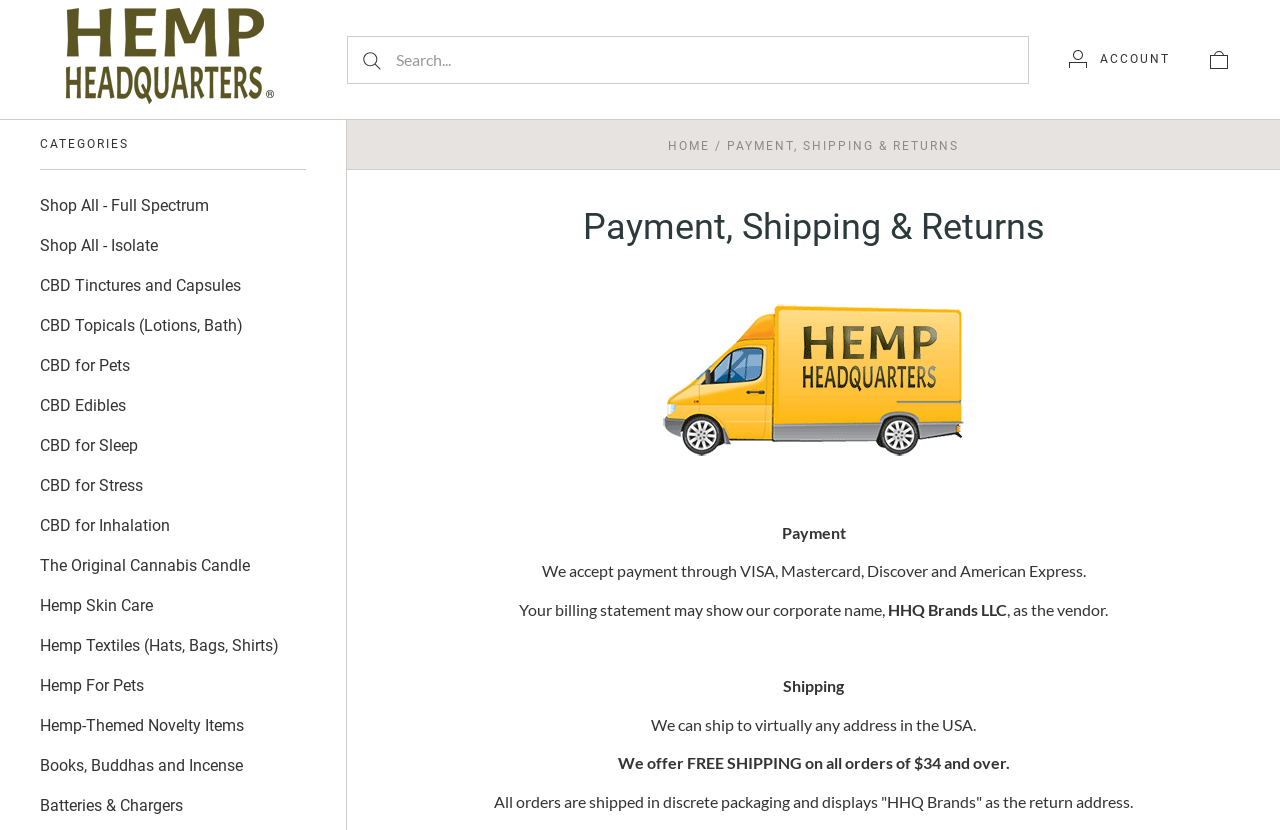Identify the bounding box coordinates for the UI element described as follows: "Home". Ensure the coordinates are four float numbers between 0 and 1, formatted as [left, top, right, bottom].

[0.522, 0.167, 0.555, 0.184]